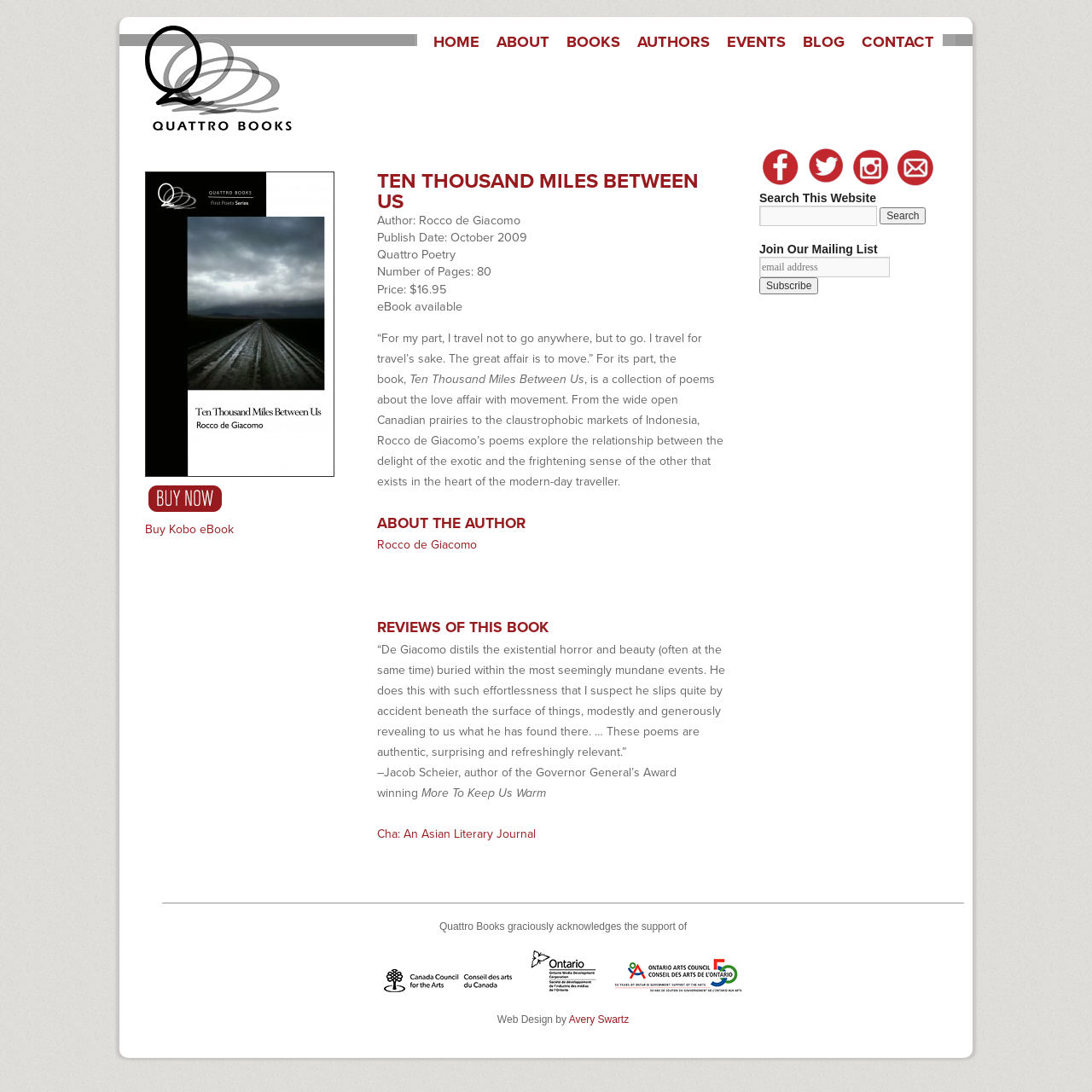What is the number of pages in this book?
Please answer the question as detailed as possible based on the image.

The number of pages can be found in the static text element with the text 'Number of Pages: 80'.